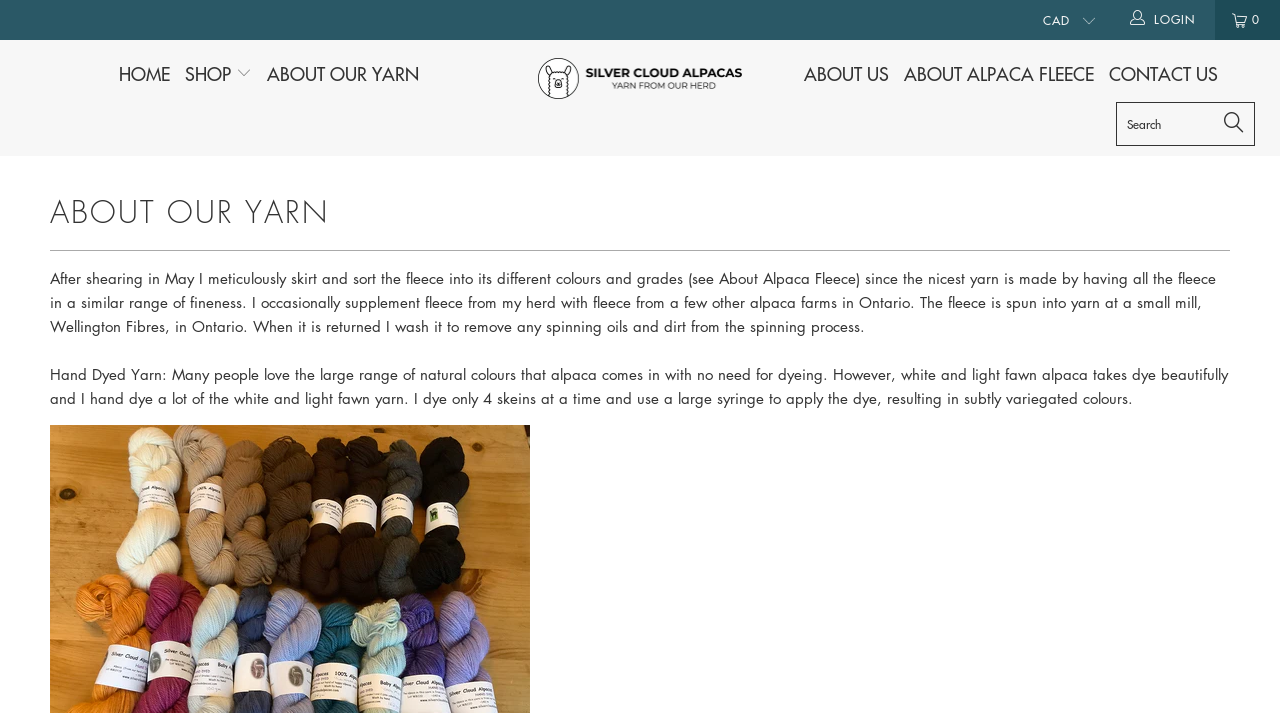Can you pinpoint the bounding box coordinates for the clickable element required for this instruction: "Click on the 'HOME' link"? The coordinates should be four float numbers between 0 and 1, i.e., [left, top, right, bottom].

[0.093, 0.07, 0.133, 0.139]